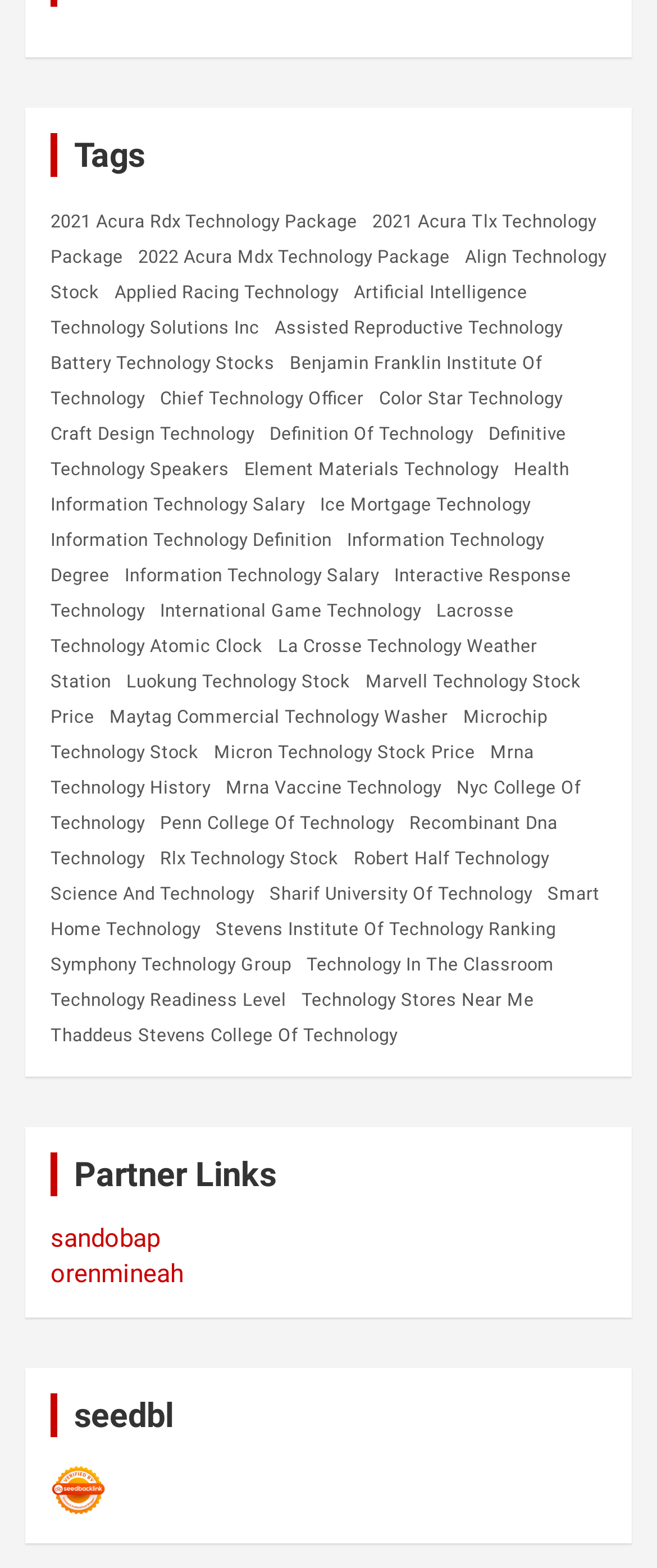What is the first technology package listed?
Analyze the image and provide a thorough answer to the question.

I looked at the list of links on the webpage and found that the first one is '2021 Acura Rdx Technology Package'.